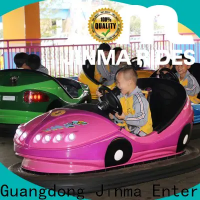Provide a one-word or one-phrase answer to the question:
What is the shape of the track the bumper cars are on?

Circular